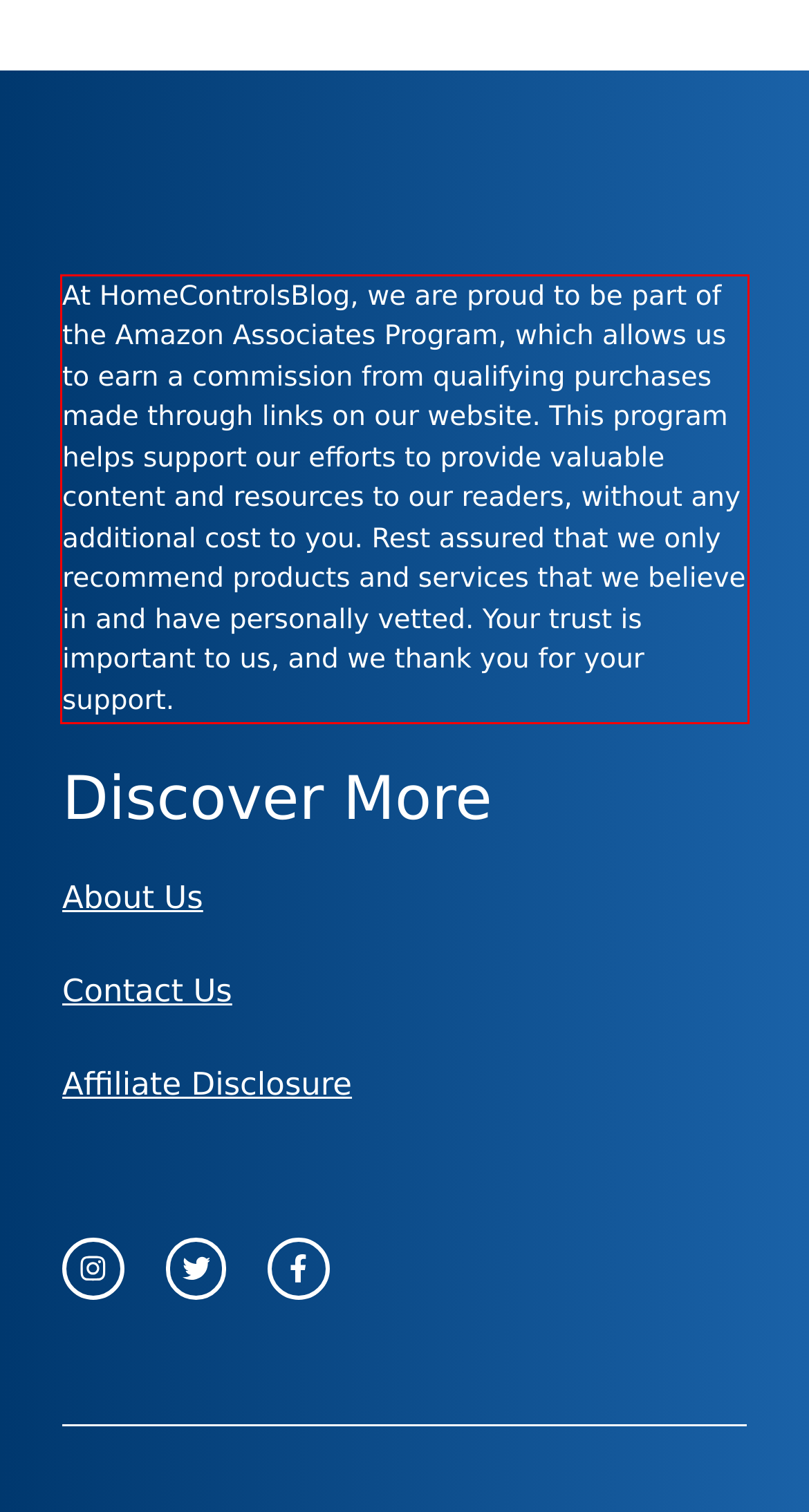You are provided with a webpage screenshot that includes a red rectangle bounding box. Extract the text content from within the bounding box using OCR.

At HomeControlsBlog, we are proud to be part of the Amazon Associates Program, which allows us to earn a commission from qualifying purchases made through links on our website. This program helps support our efforts to provide valuable content and resources to our readers, without any additional cost to you. Rest assured that we only recommend products and services that we believe in and have personally vetted. Your trust is important to us, and we thank you for your support.